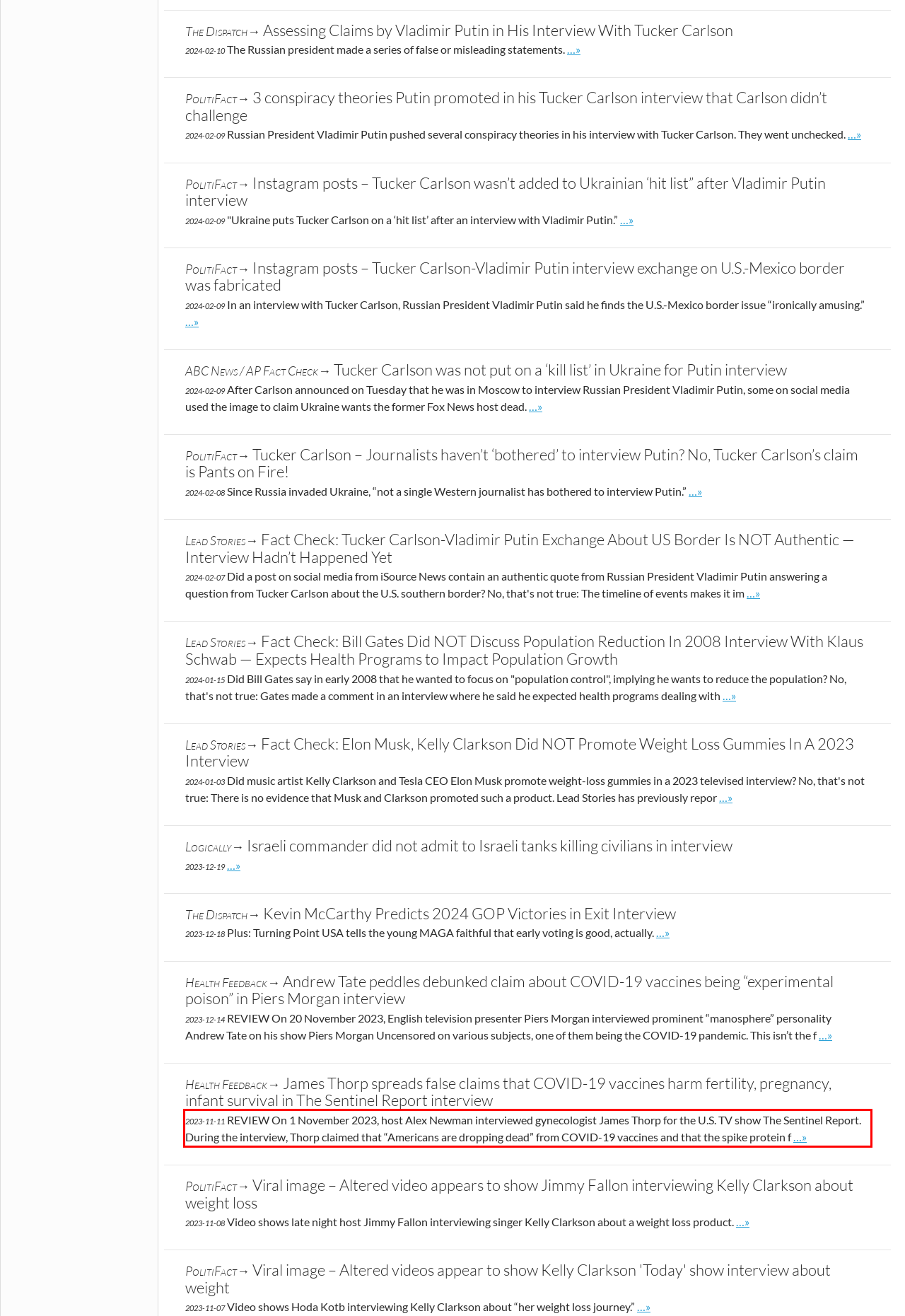Given the screenshot of the webpage, identify the red bounding box, and recognize the text content inside that red bounding box.

2023-11-11 REVIEW On 1 November 2023, host Alex Newman interviewed gynecologist James Thorp for the U.S. TV show The Sentinel Report. During the interview, Thorp claimed that “Americans are dropping dead” from COVID-19 vaccines and that the spike protein f Go to site post …»